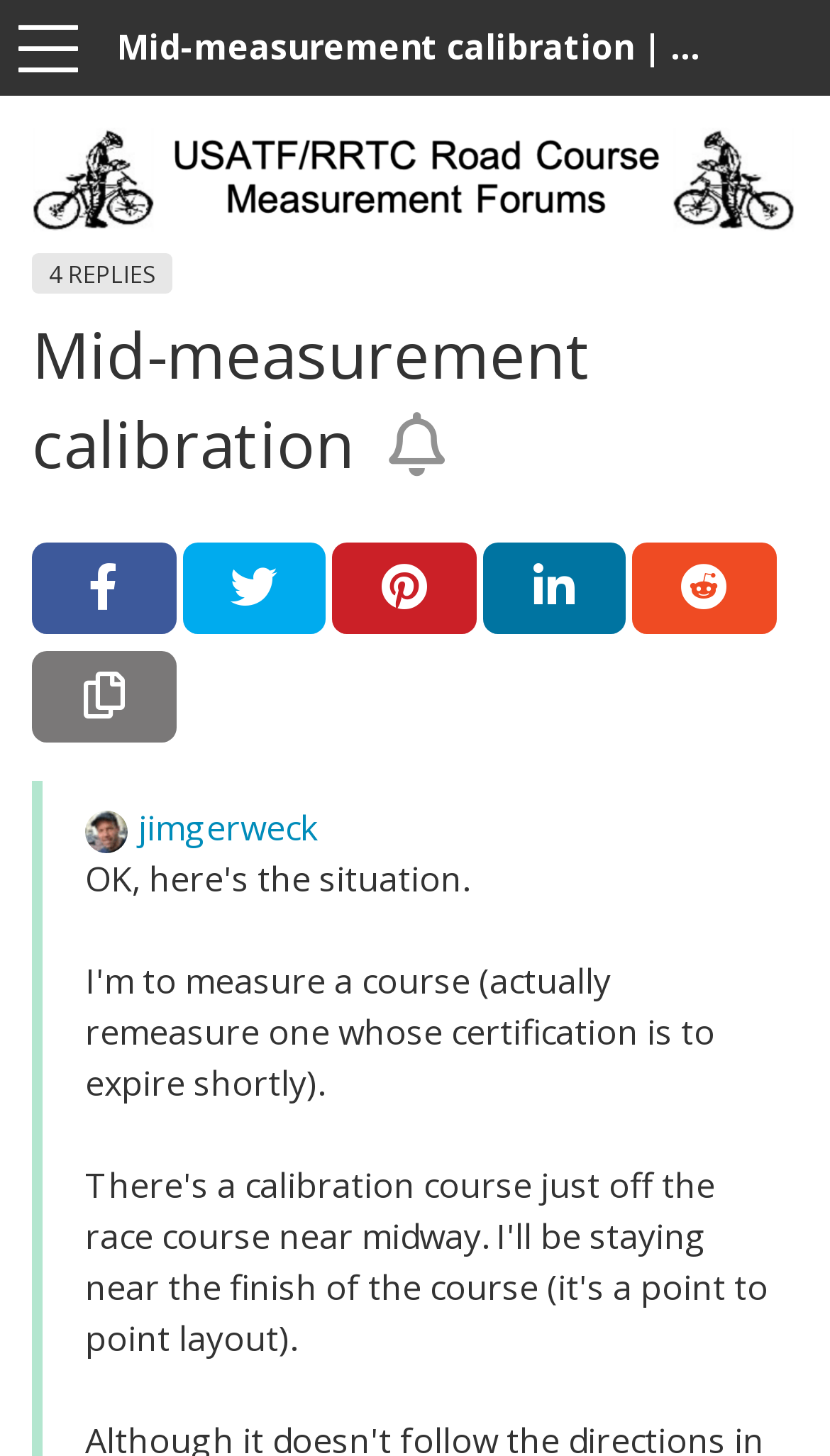Provide your answer in a single word or phrase: 
What is the name of the forum where this topic is located?

Road Course Measurement Forums